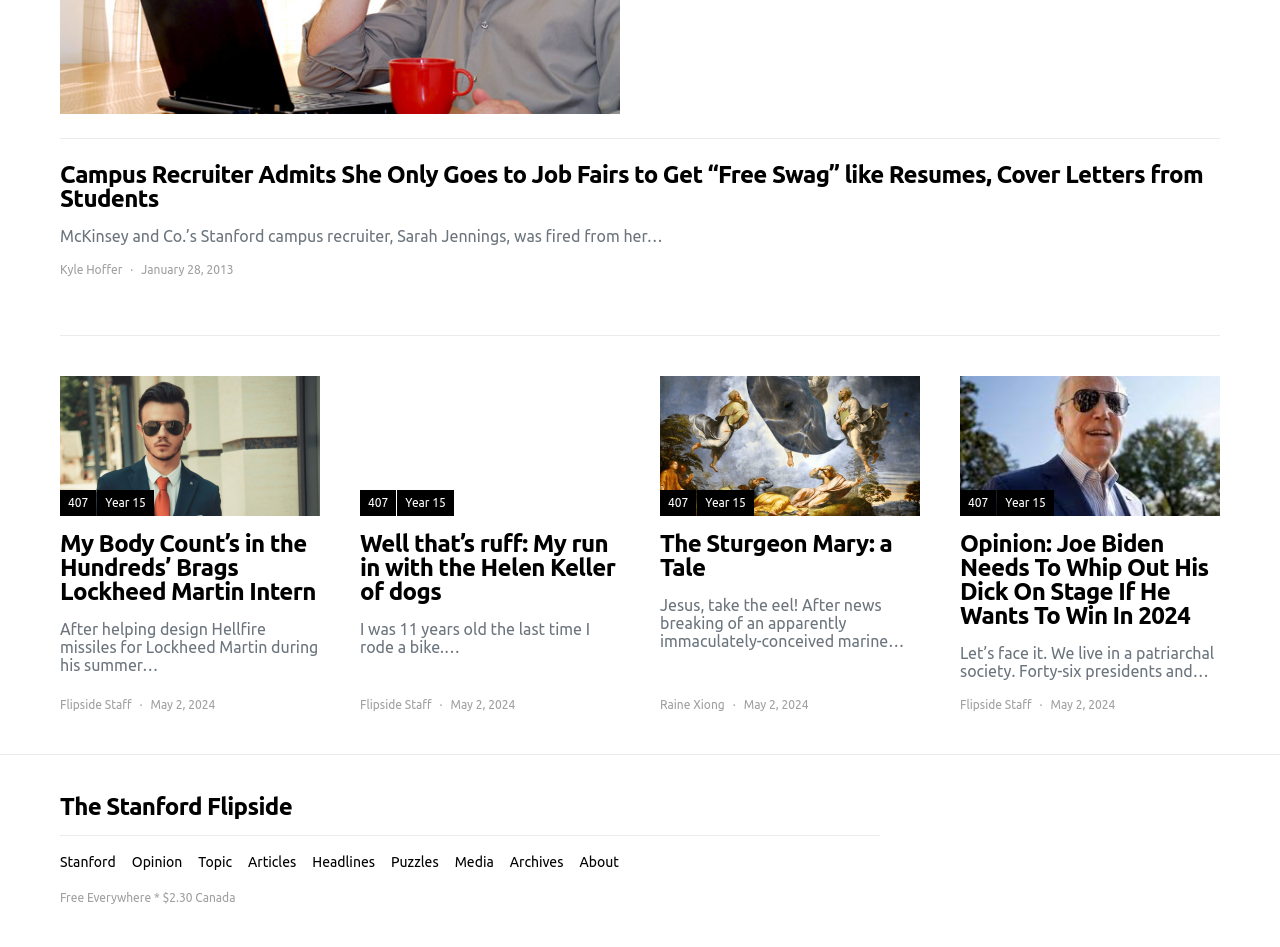Find the bounding box coordinates of the clickable element required to execute the following instruction: "Click the link to read the article 'Campus Recruiter Admits She Only Goes to Job Fairs to Get “Free Swag” like Resumes, Cover Letters from Students'". Provide the coordinates as four float numbers between 0 and 1, i.e., [left, top, right, bottom].

[0.047, 0.172, 0.953, 0.222]